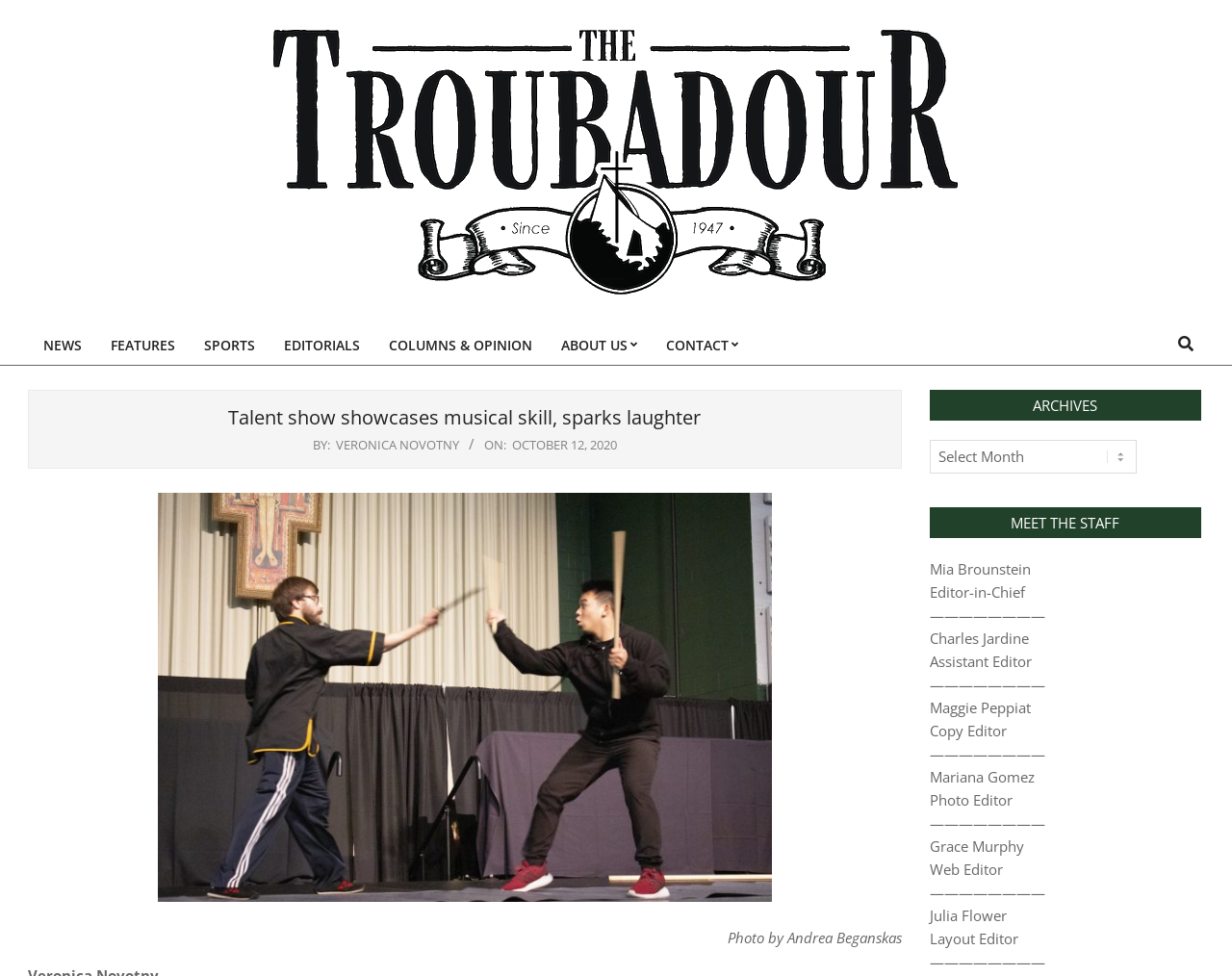Please determine the bounding box of the UI element that matches this description: parent_node: The Troubadour Online. The coordinates should be given as (top-left x, top-left y, bottom-right x, bottom-right y), with all values between 0 and 1.

[0.22, 0.03, 0.78, 0.302]